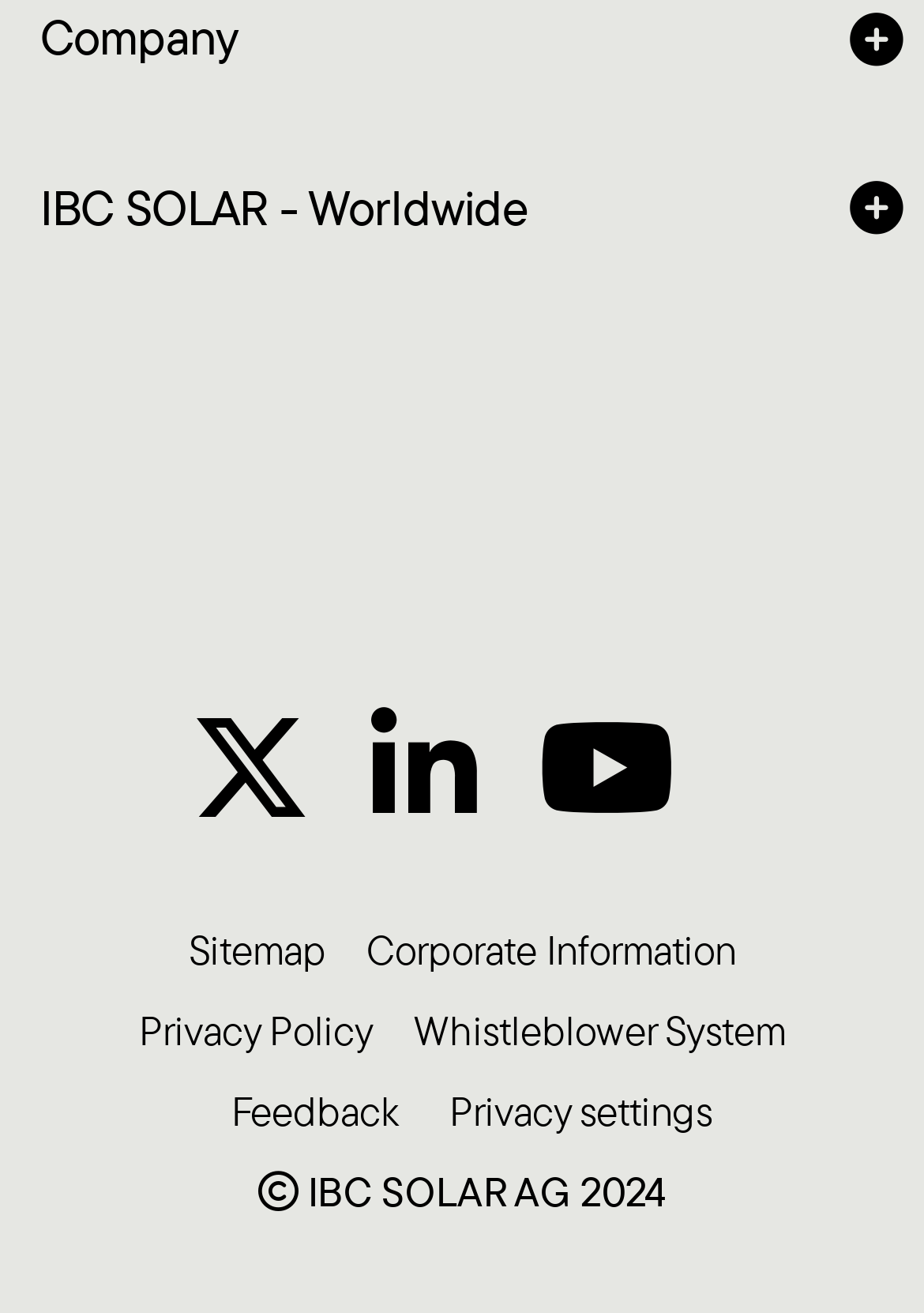Bounding box coordinates must be specified in the format (top-left x, top-left y, bottom-right x, bottom-right y). All values should be floating point numbers between 0 and 1. What are the bounding box coordinates of the UI element described as: Premium Partner Portal

[0.044, 0.378, 0.459, 0.416]